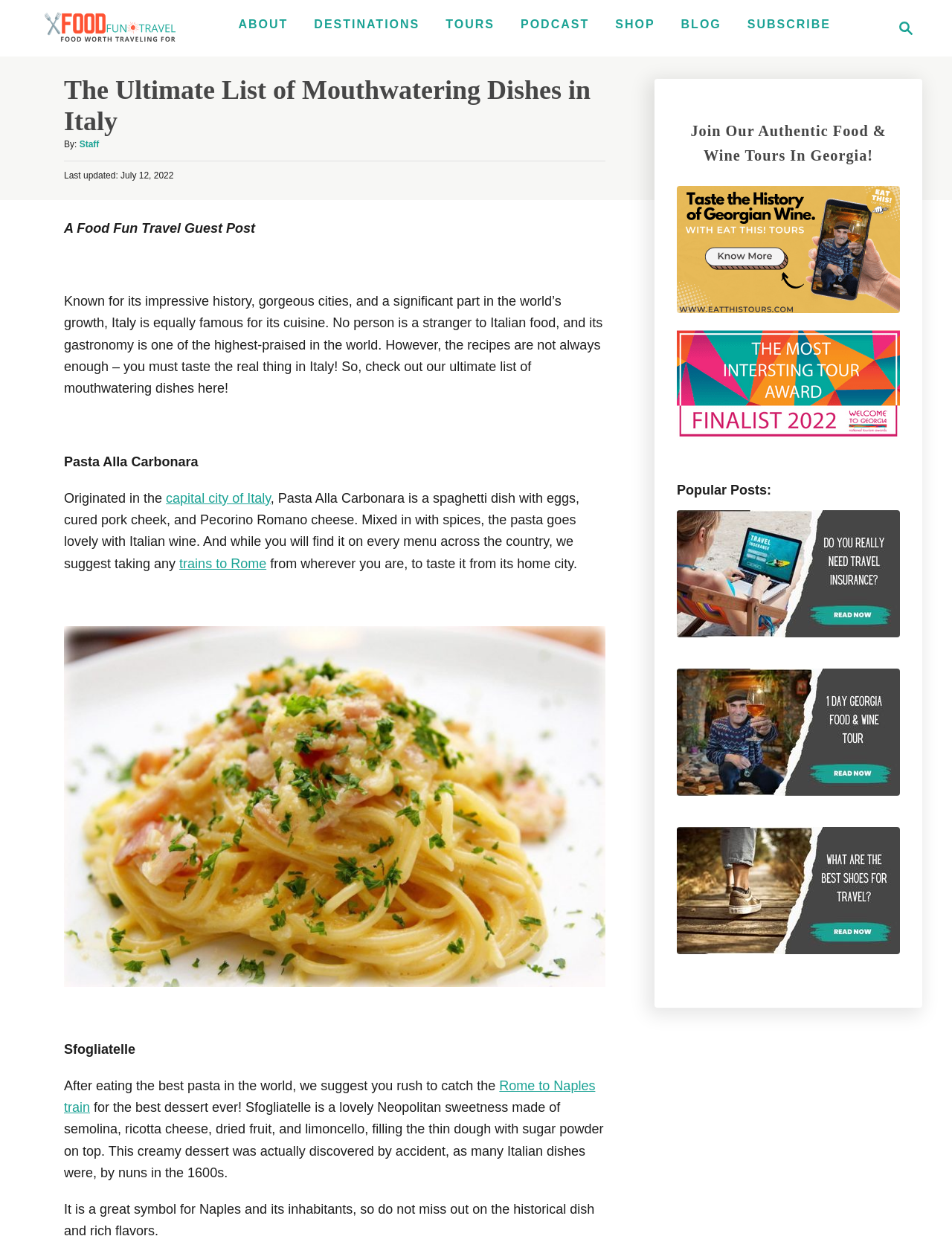Could you locate the bounding box coordinates for the section that should be clicked to accomplish this task: "Search for something".

[0.927, 0.006, 0.969, 0.04]